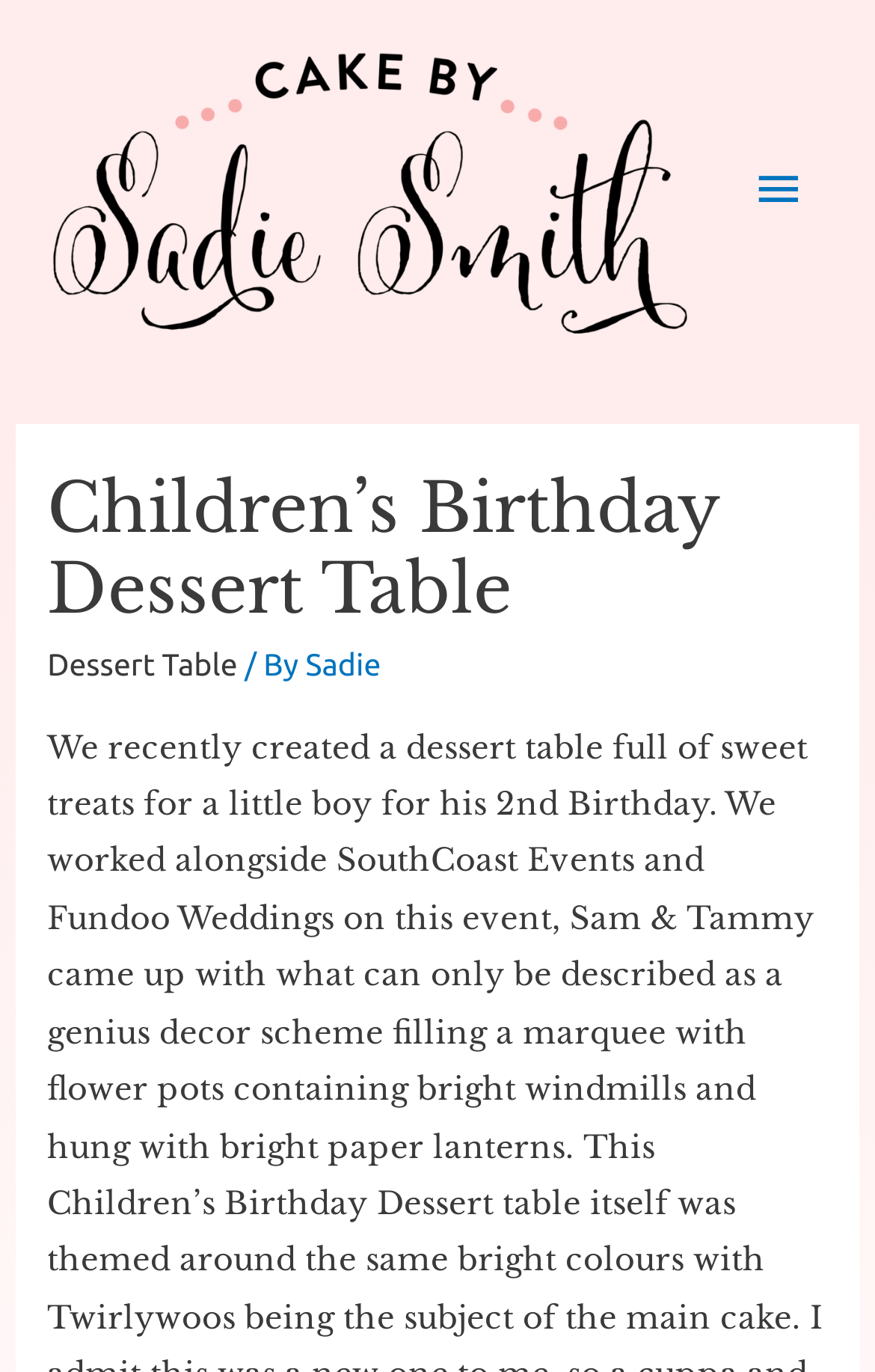What is the name of the birthday boy?
Please provide a comprehensive and detailed answer to the question.

The webpage does not explicitly mention the name of the birthday boy, it only mentions that it's a 2nd birthday celebration for a little boy.